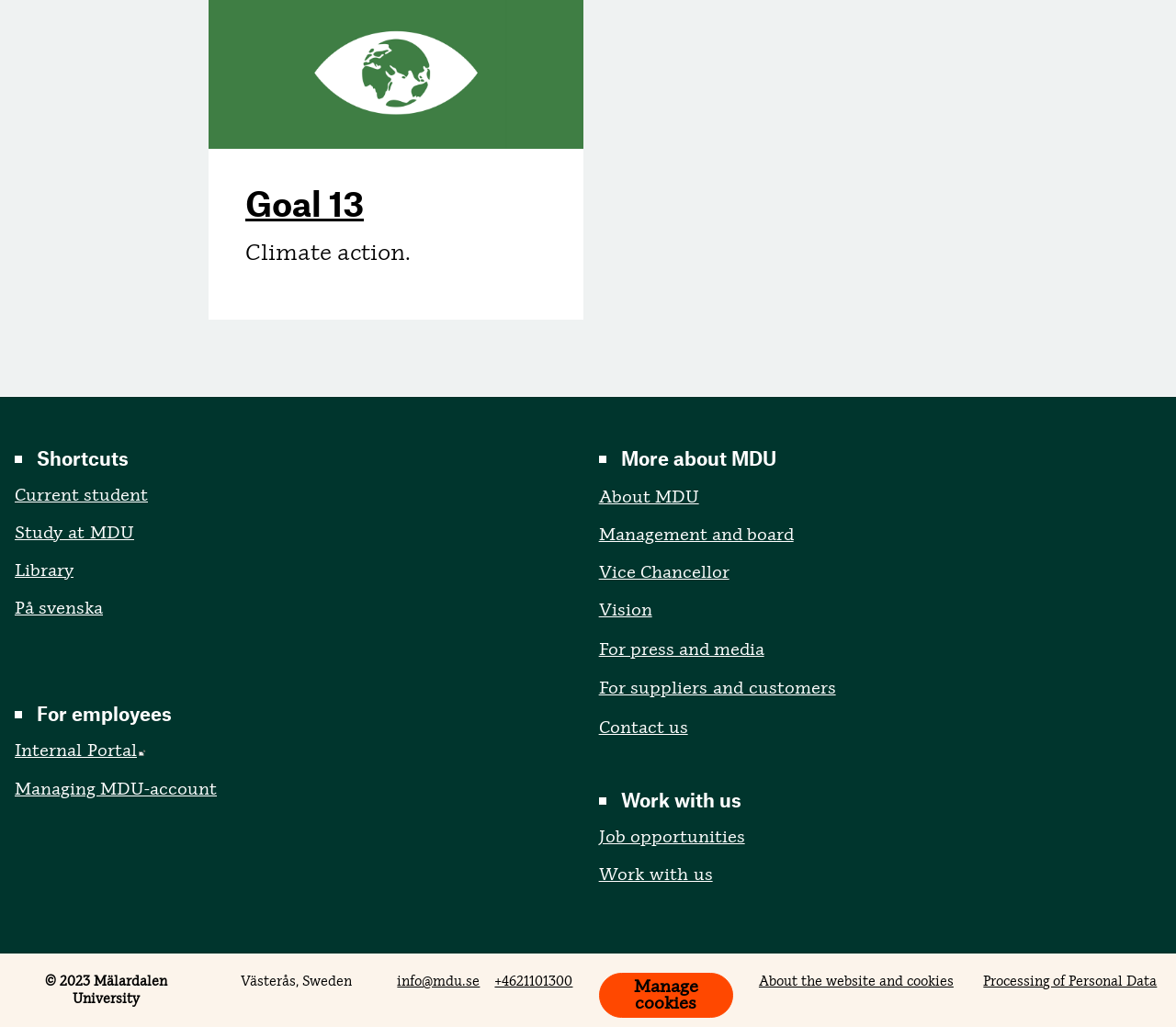Kindly determine the bounding box coordinates of the area that needs to be clicked to fulfill this instruction: "Contact the university".

[0.509, 0.697, 0.585, 0.718]